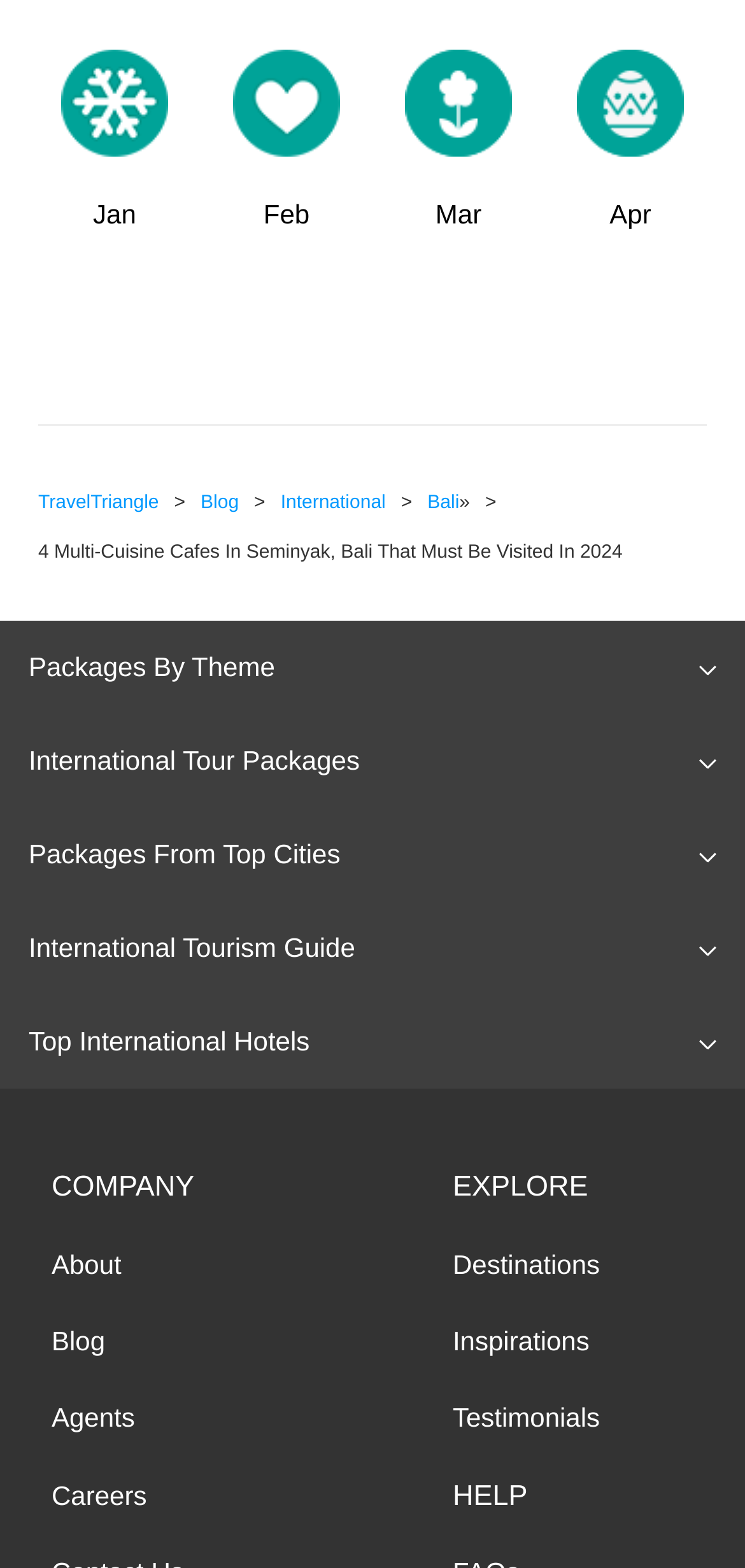Respond with a single word or phrase for the following question: 
How many links are there in the 'COMPANY' section?

4